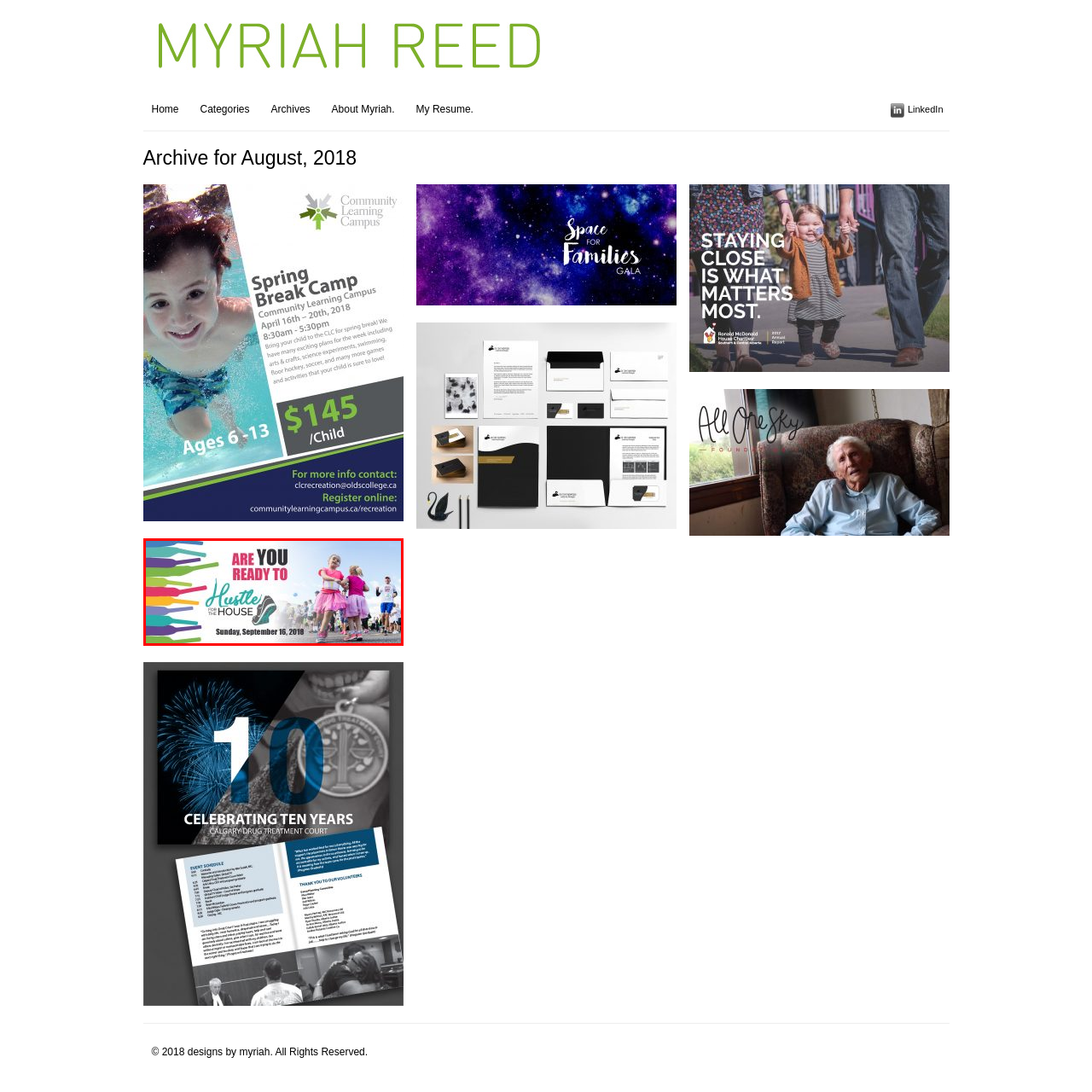Concentrate on the image inside the red border and answer the question in one word or phrase: 
What is the graphic symbolizing the active nature of the occasion?

A running shoe